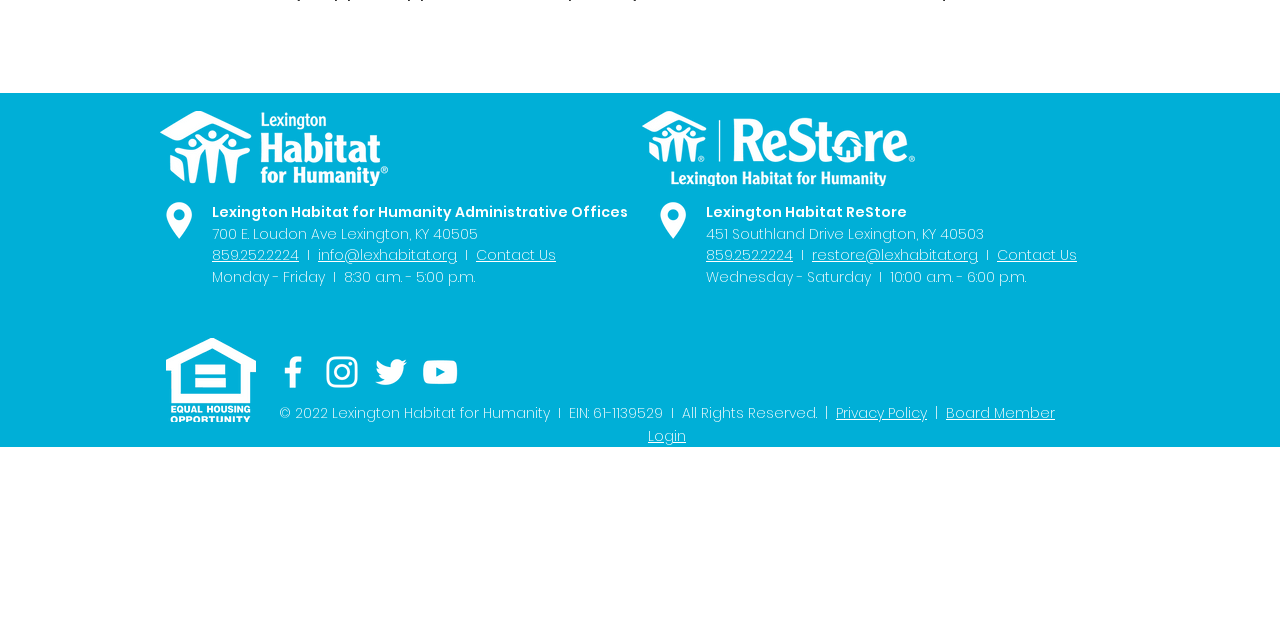Determine the bounding box coordinates of the UI element described by: "Stimol for sale".

None